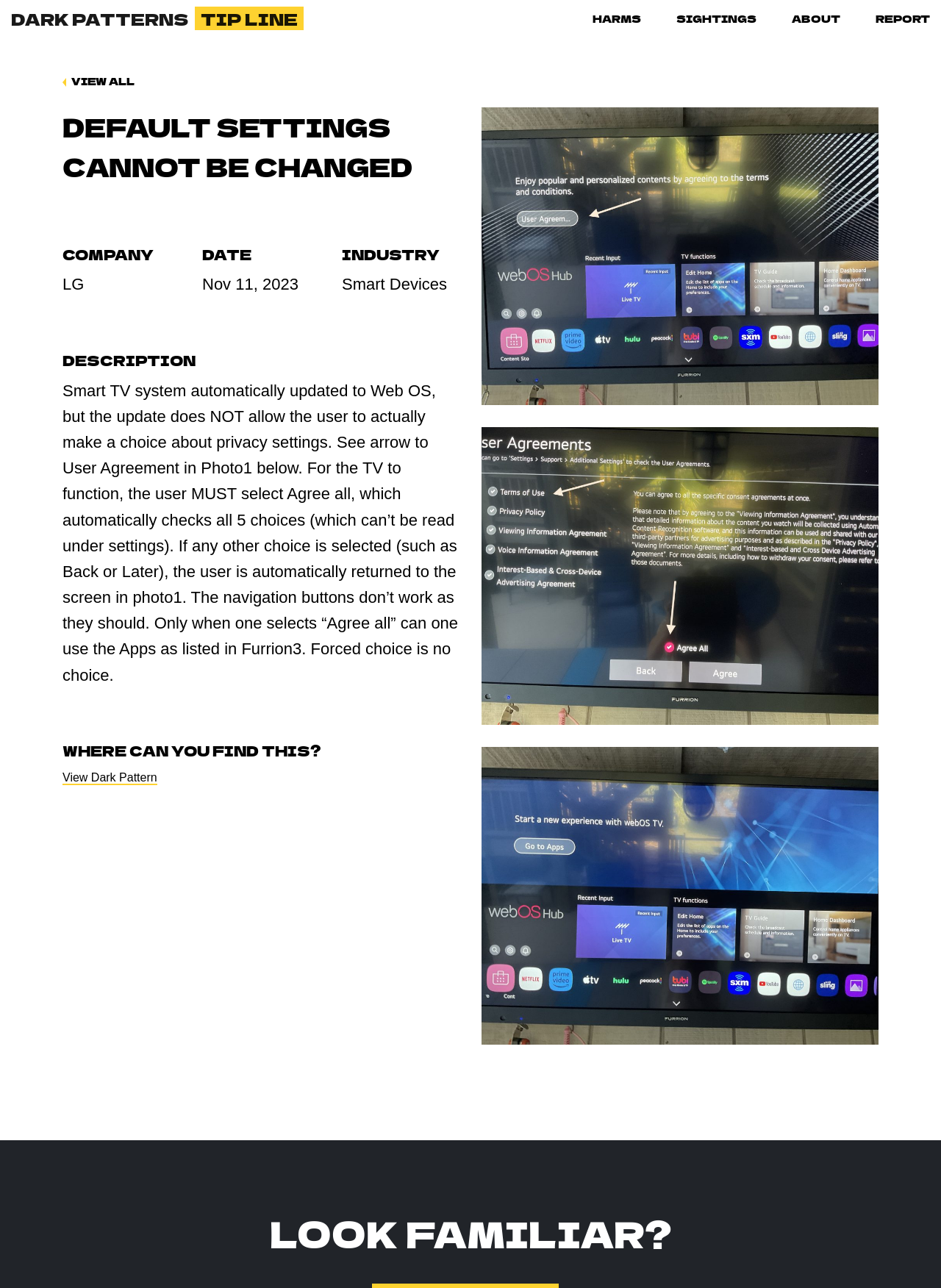Highlight the bounding box of the UI element that corresponds to this description: "경기도 화성 토닥이의 특별한 매력".

None